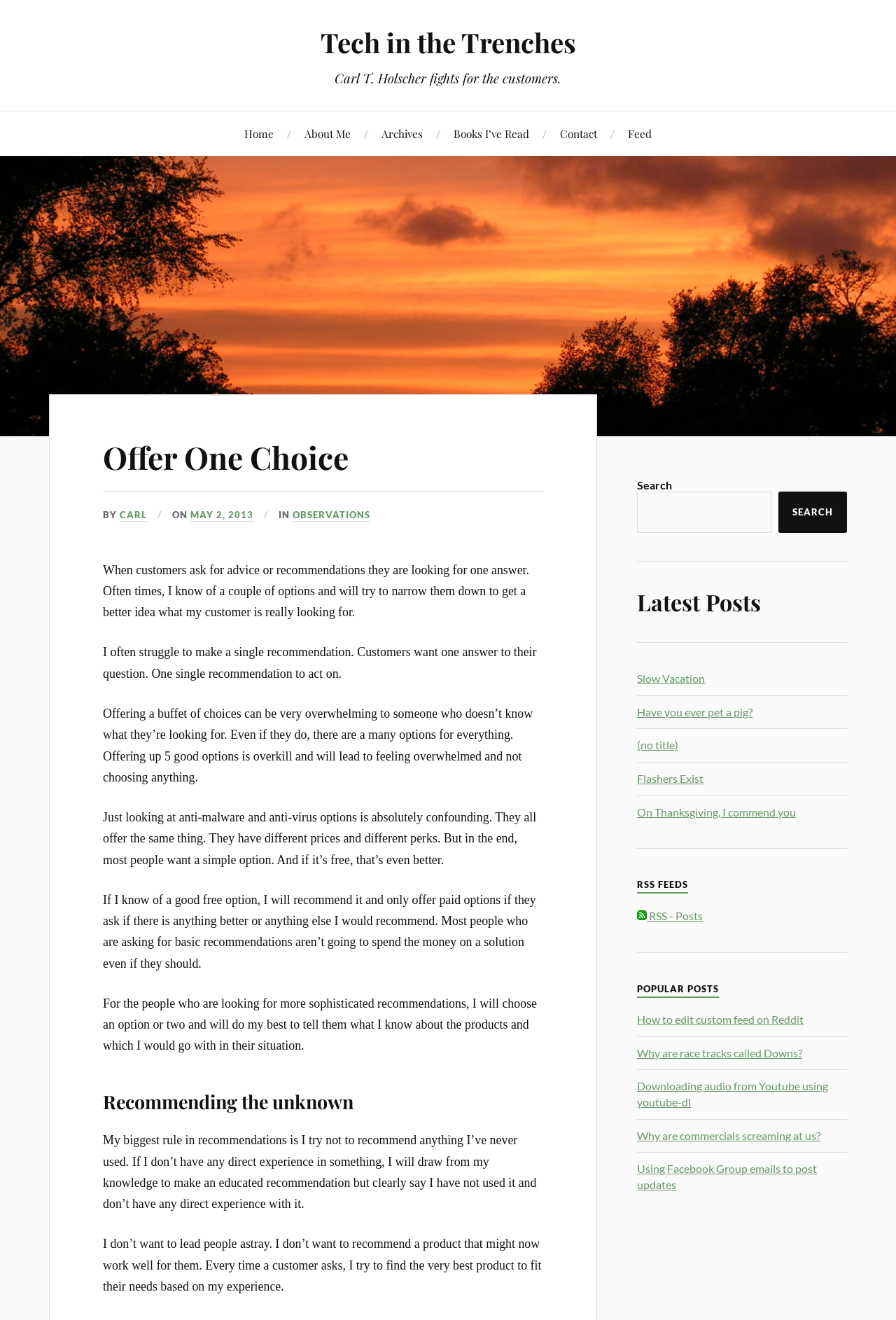Specify the bounding box coordinates of the element's area that should be clicked to execute the given instruction: "Subscribe to the 'RSS feed'". The coordinates should be four float numbers between 0 and 1, i.e., [left, top, right, bottom].

[0.711, 0.689, 0.785, 0.699]